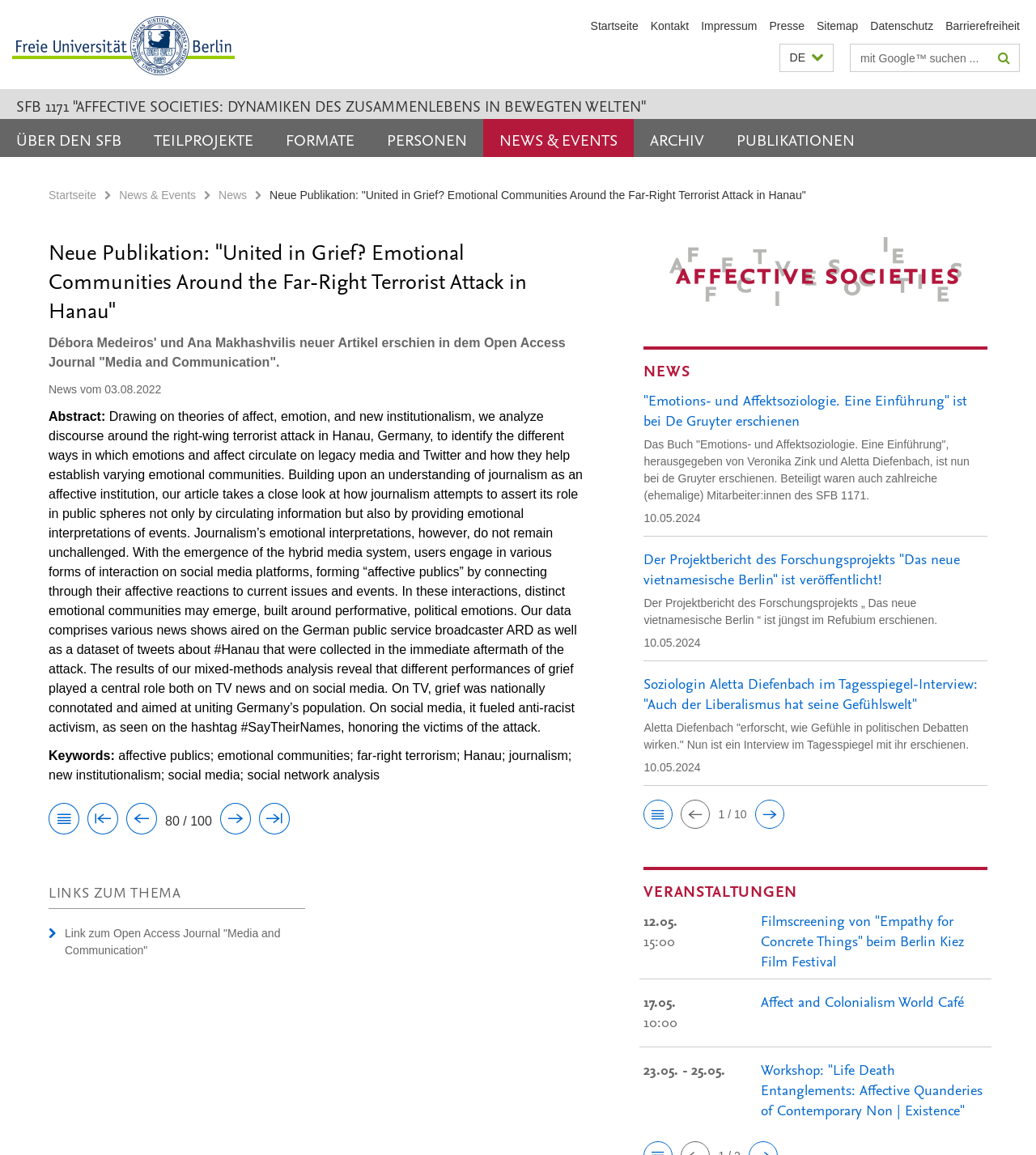Based on the element description "Teilprojekte", predict the bounding box coordinates of the UI element.

[0.133, 0.103, 0.26, 0.136]